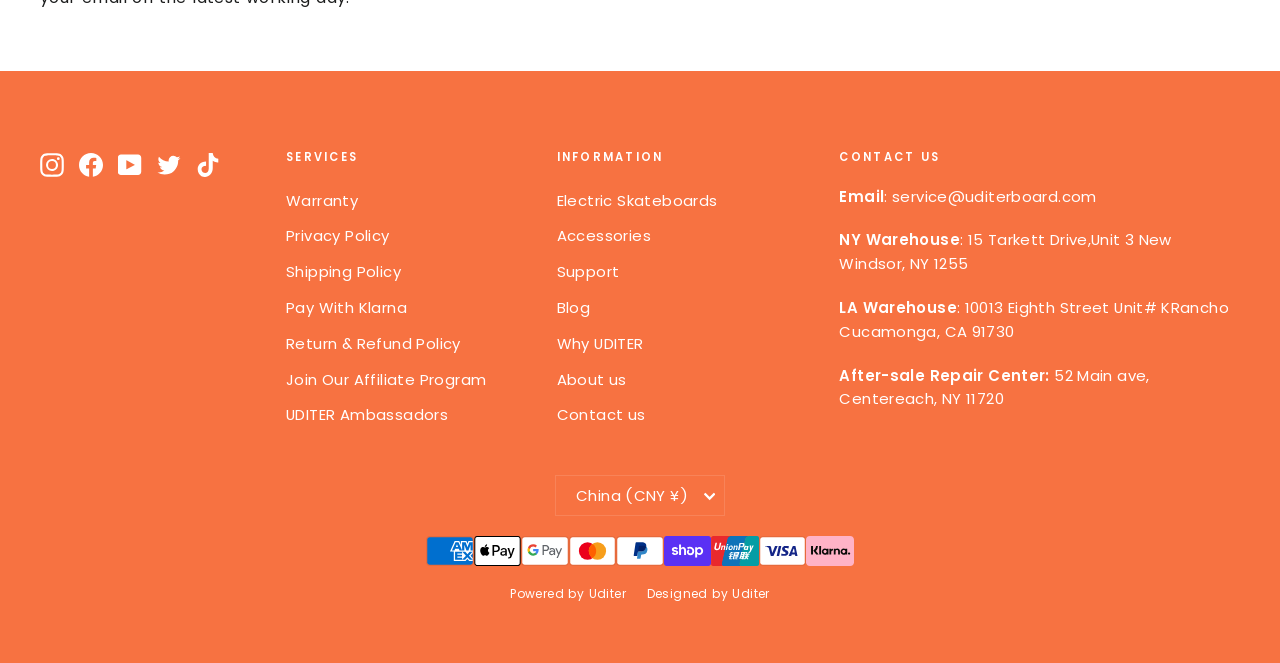Identify the bounding box coordinates for the UI element mentioned here: "Accessories". Provide the coordinates as four float values between 0 and 1, i.e., [left, top, right, bottom].

[0.435, 0.333, 0.632, 0.381]